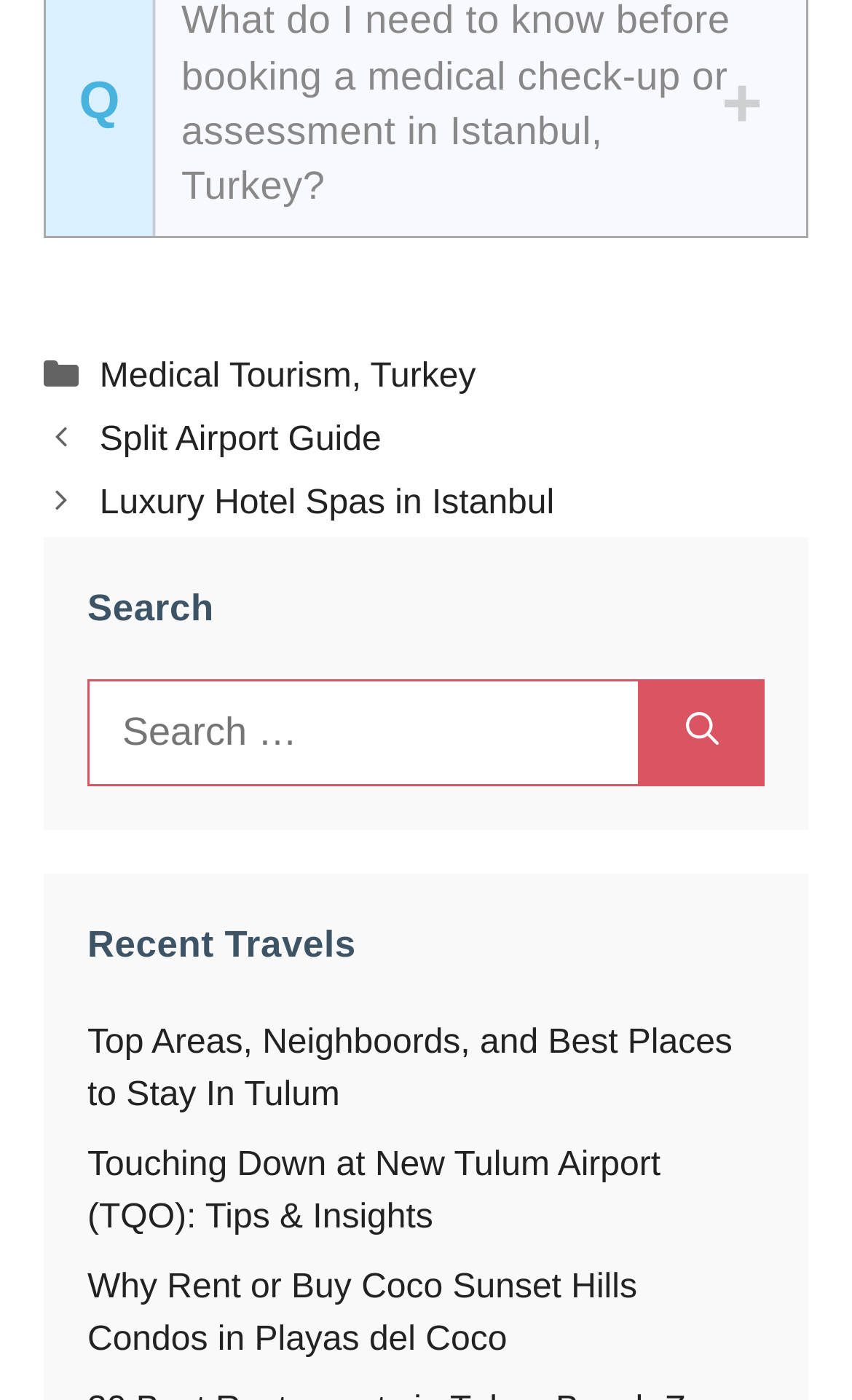What is the navigation button below the 'Post navigation' text?
Please provide a comprehensive and detailed answer to the question.

The 'Post navigation' text is followed by an image and a generic element 'Previous', which suggests that the navigation button below the 'Post navigation' text is 'Previous'.